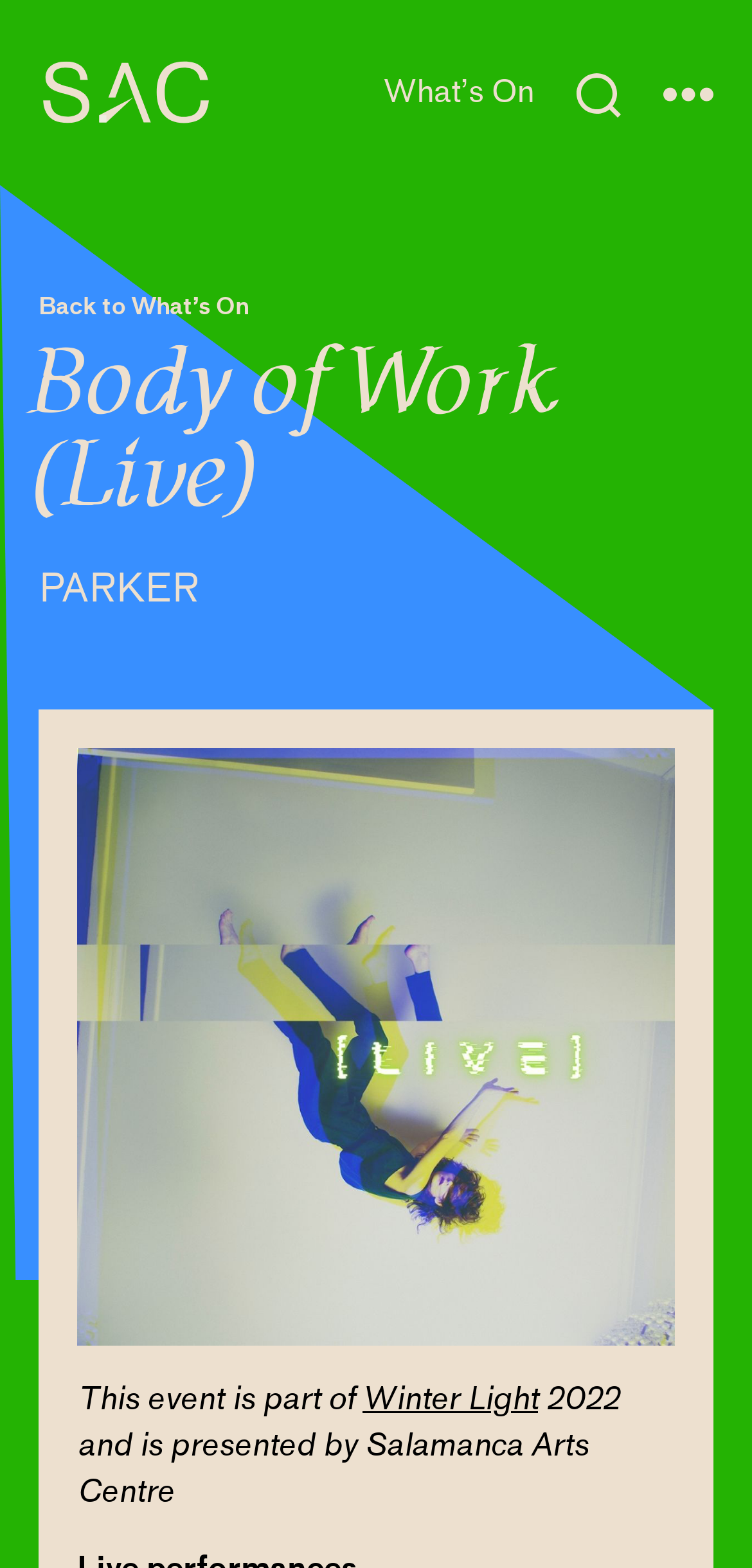Using the provided description Menu, find the bounding box coordinates for the UI element. Provide the coordinates in (top-left x, top-left y, bottom-right x, bottom-right y) format, ensuring all values are between 0 and 1.

[0.882, 0.045, 0.949, 0.073]